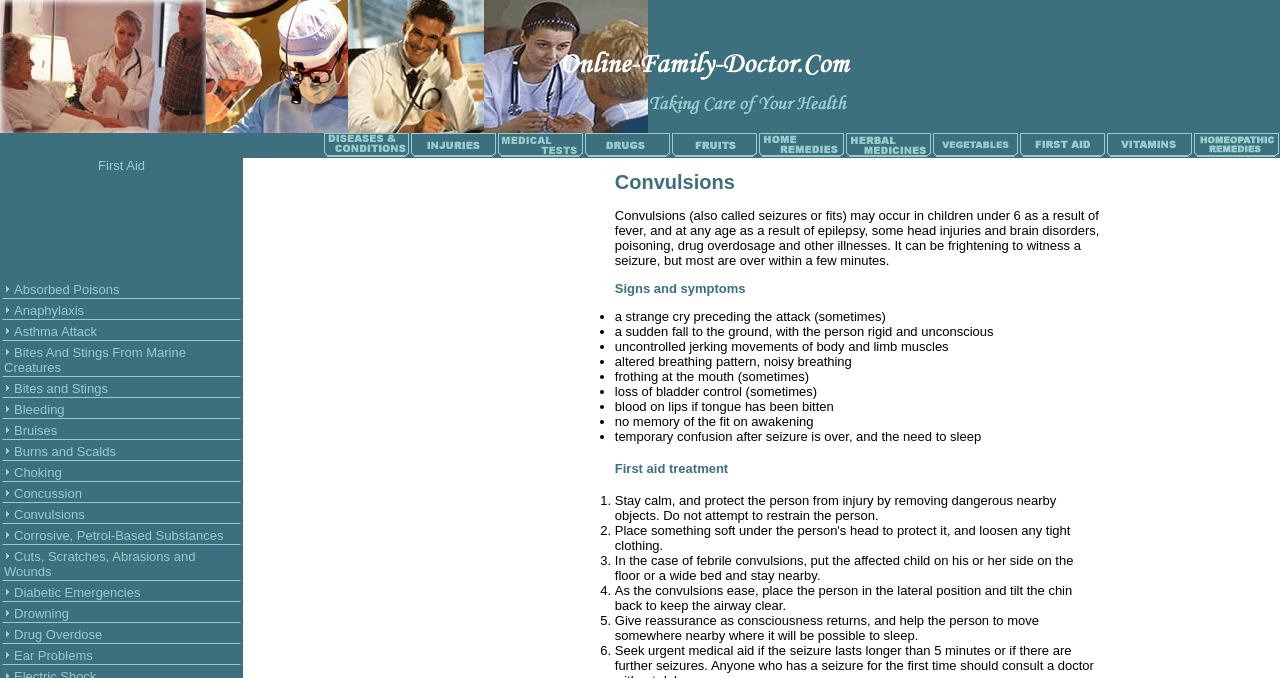Please identify the bounding box coordinates of the clickable element to fulfill the following instruction: "Click on Home Remedies". The coordinates should be four float numbers between 0 and 1, i.e., [left, top, right, bottom].

[0.592, 0.215, 0.66, 0.237]